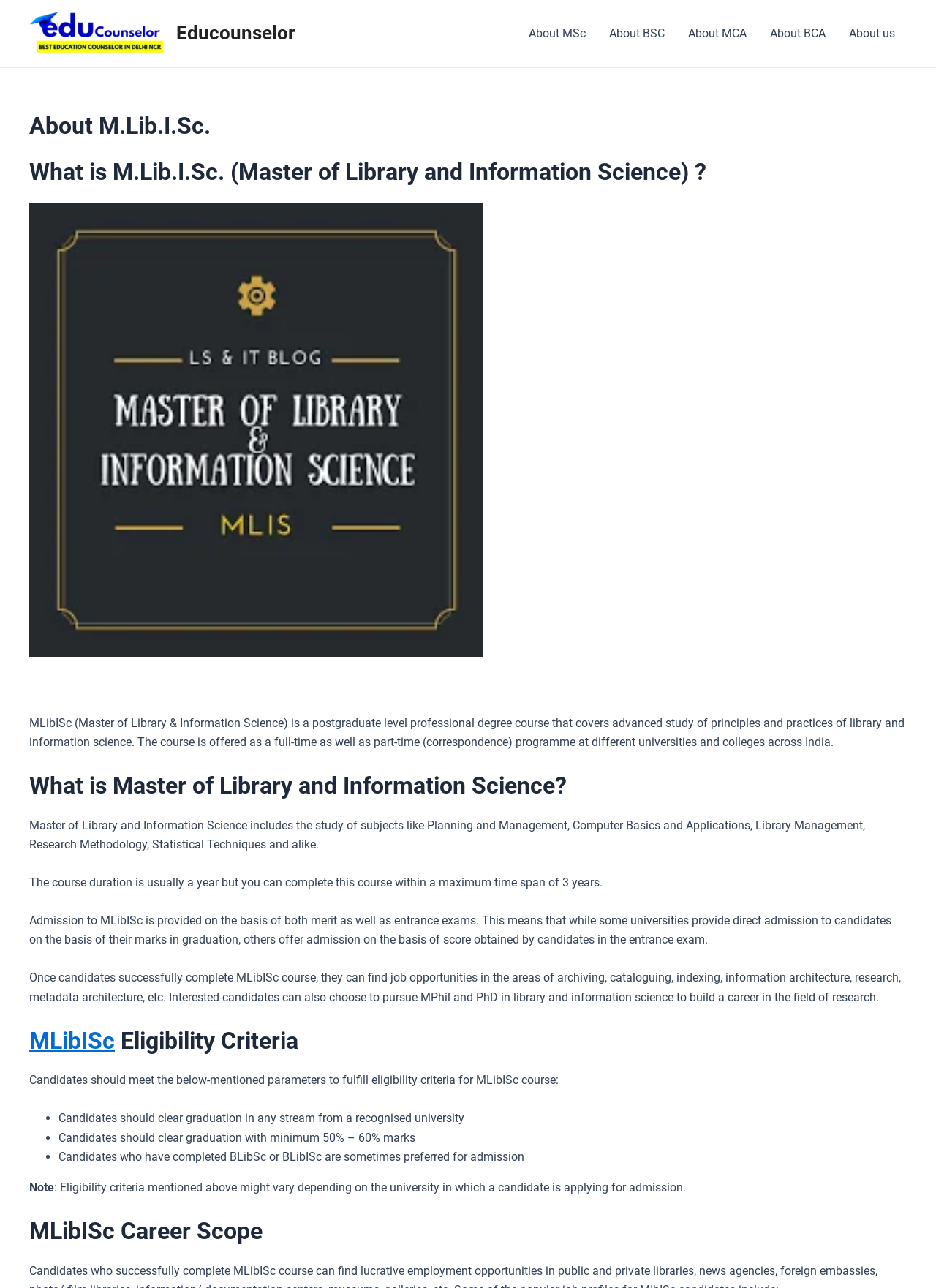Can you give a detailed response to the following question using the information from the image? How long does it take to complete MLibISc course?

The webpage states that the course duration is usually a year, but candidates can complete this course within a maximum time span of 3 years.